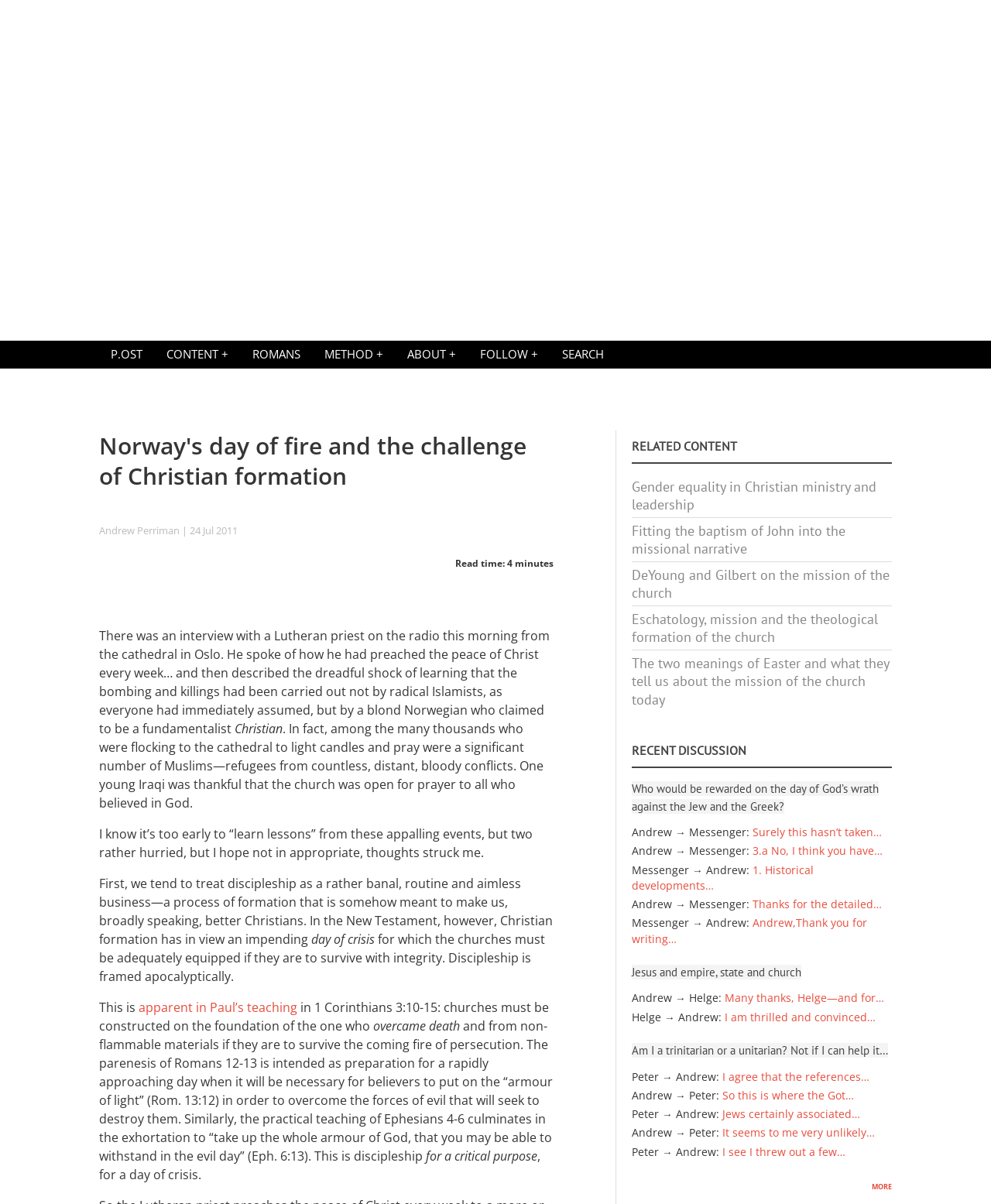Specify the bounding box coordinates for the region that must be clicked to perform the given instruction: "Read the article 'Norway's day of fire and the challenge of Christian formation'".

[0.1, 0.358, 0.559, 0.408]